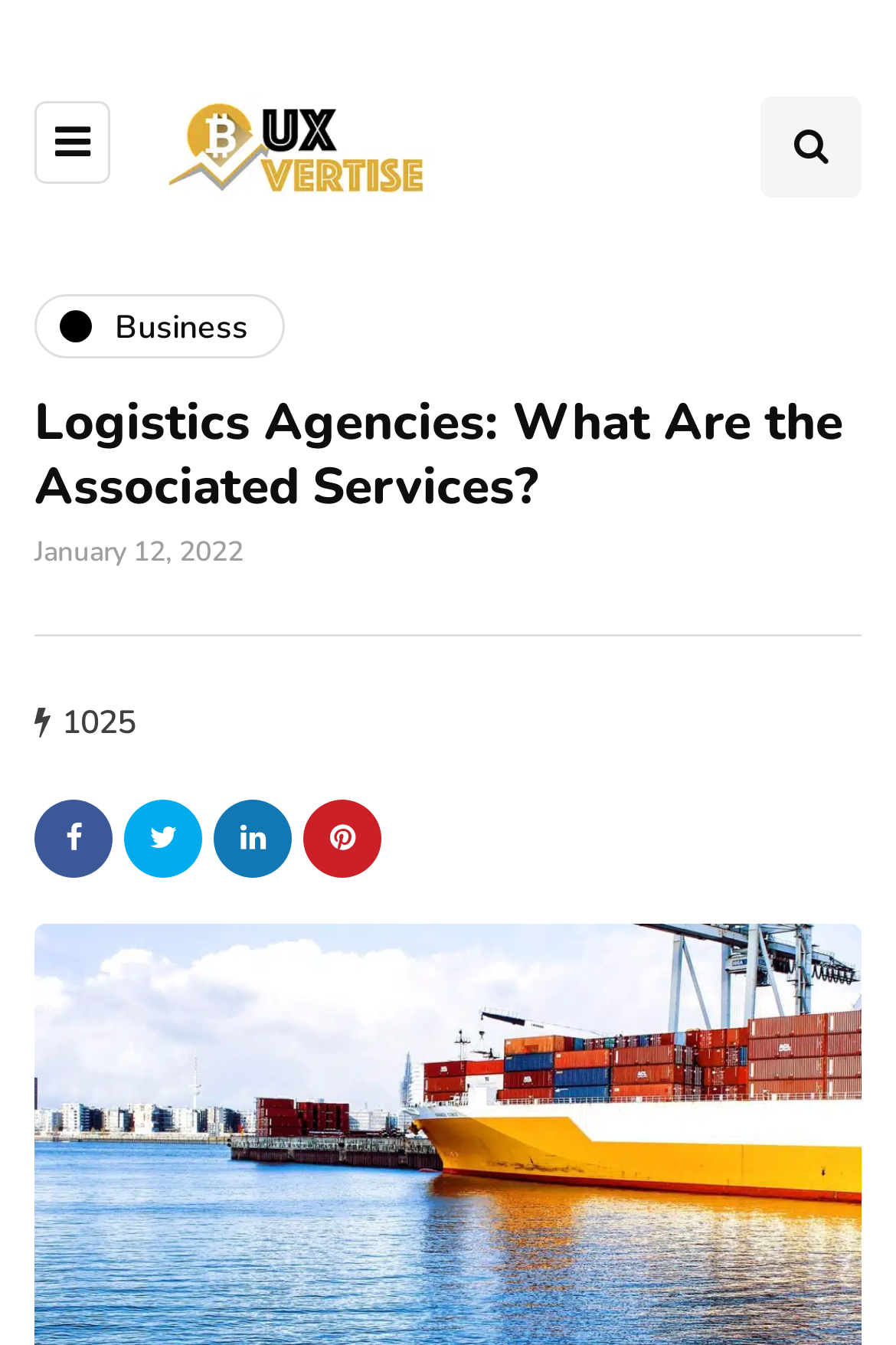Give a detailed overview of the webpage's appearance and contents.

The webpage is about logistics agencies and their associated services. At the top left, there is a logo of "Buxvertise" accompanied by a link to the same name. Below the logo, there is a search toggle button at the top right corner. 

Moving down, there is a main heading "Logistics Agencies: What Are the Associated Services?" which spans across the page. Below the heading, there is a timestamp indicating the date "January 12, 2022". 

On the left side, there are several links, including "Business" and four social media icons represented by Unicode characters. These links are aligned vertically. 

Additionally, there is a small text "1025" located near the social media icons.